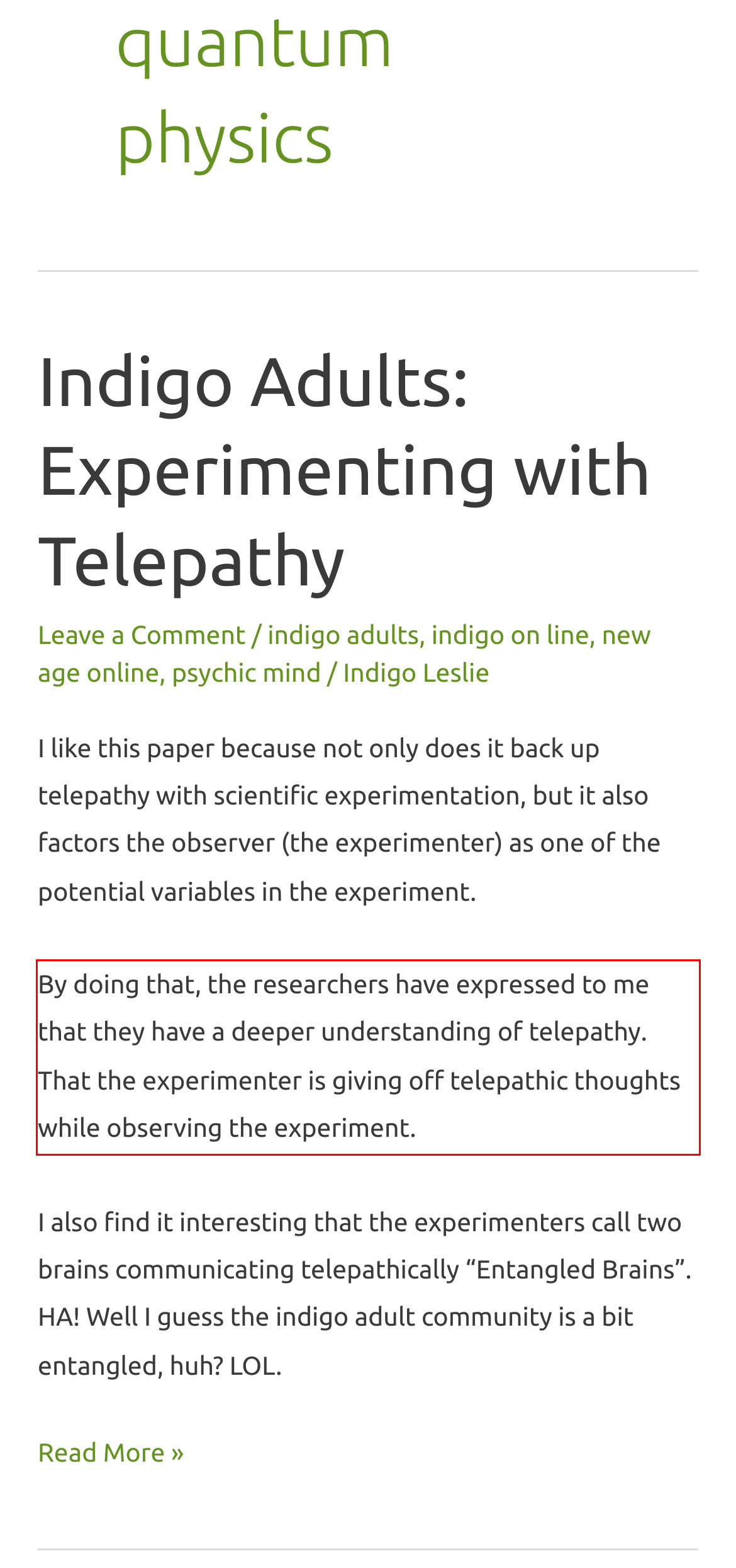Please perform OCR on the text content within the red bounding box that is highlighted in the provided webpage screenshot.

By doing that, the researchers have expressed to me that they have a deeper understanding of telepathy. That the experimenter is giving off telepathic thoughts while observing the experiment.